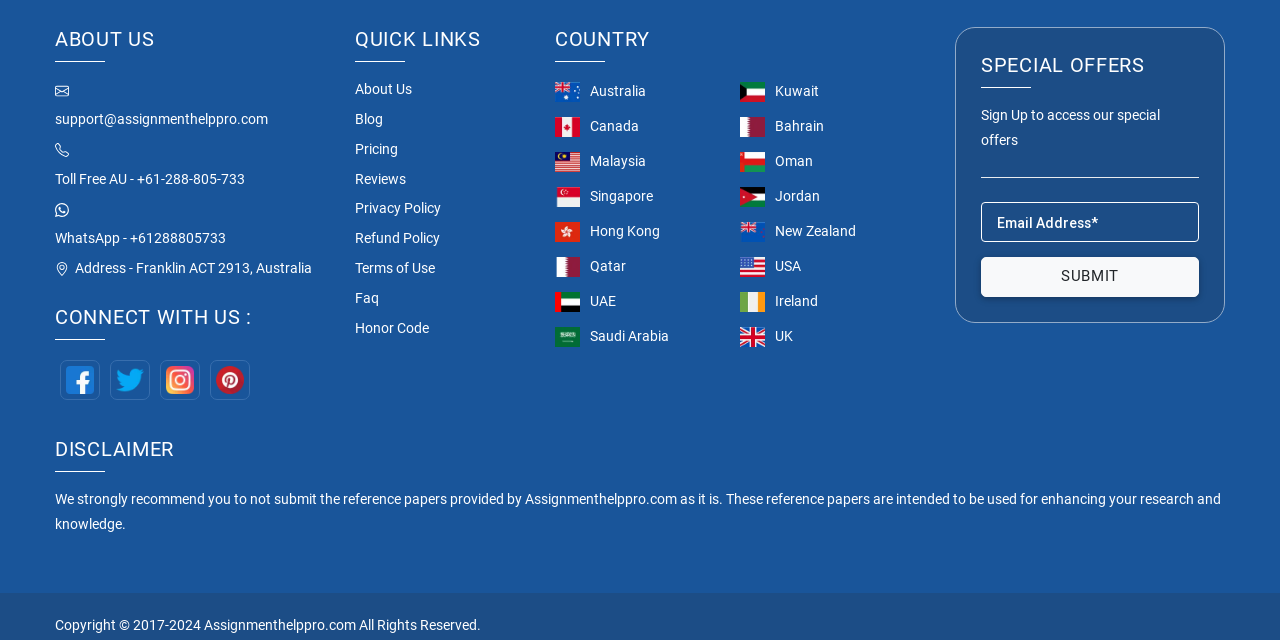Can you find the bounding box coordinates for the element to click on to achieve the instruction: "Enter email address in the textbox"?

[0.766, 0.315, 0.937, 0.378]